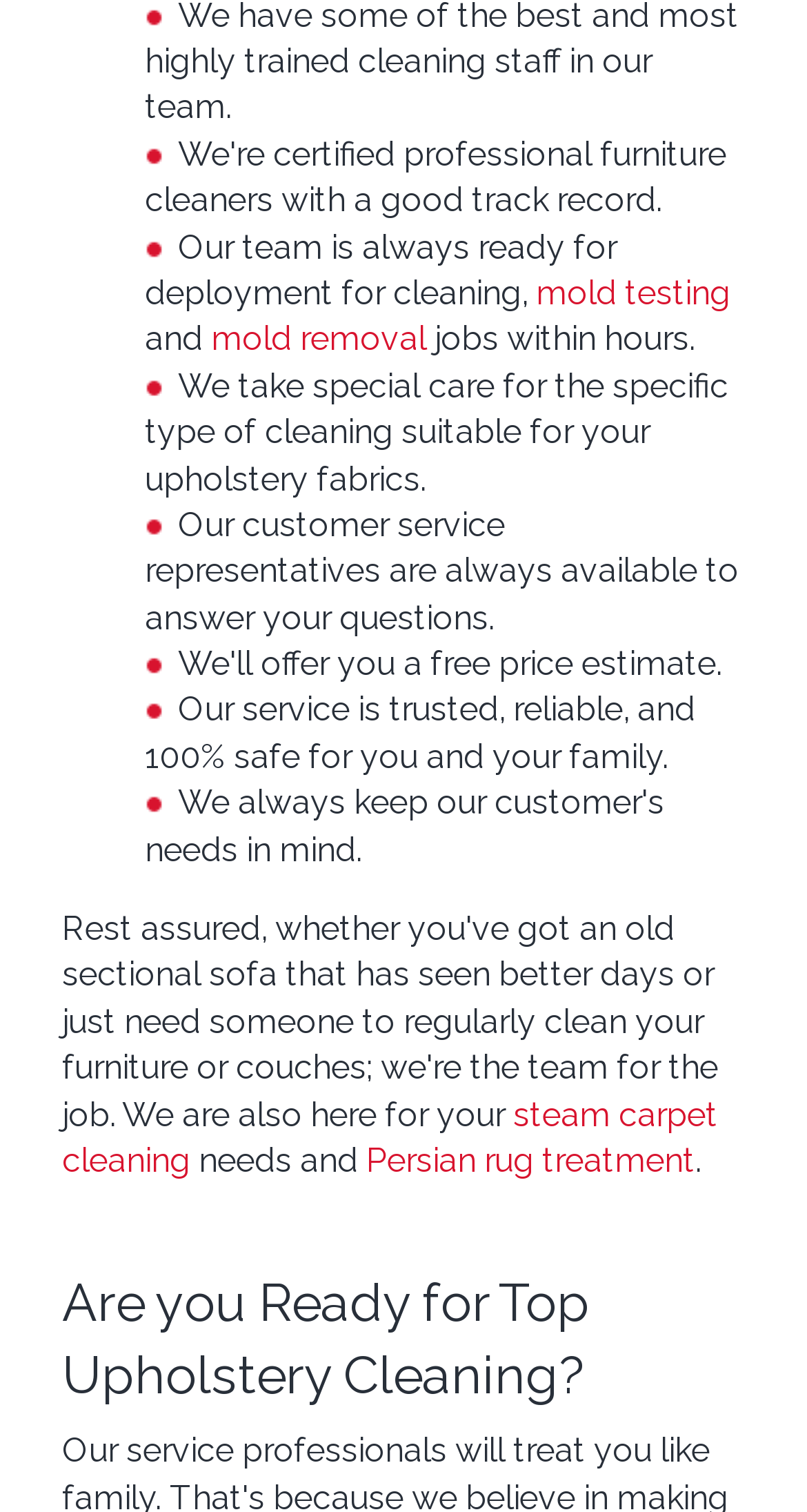Based on the element description steam carpet cleaning, identify the bounding box of the UI element in the given webpage screenshot. The coordinates should be in the format (top-left x, top-left y, bottom-right x, bottom-right y) and must be between 0 and 1.

[0.077, 0.724, 0.89, 0.78]